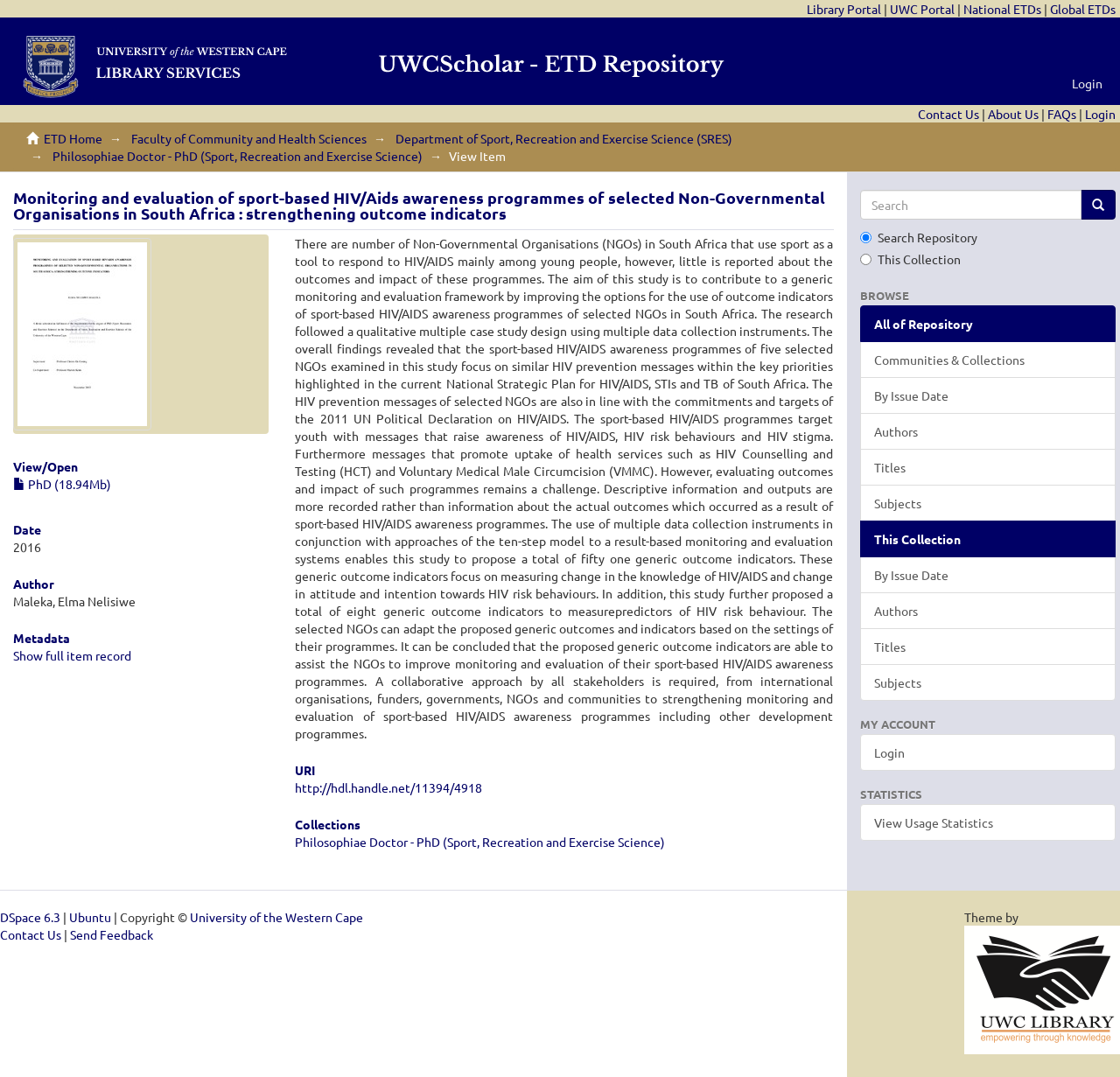Please indicate the bounding box coordinates of the element's region to be clicked to achieve the instruction: "View the item 'Monitoring and evaluation of sport-based HIV/Aids awareness programmes of selected Non-Governmental Organisations in South Africa : strengthening outcome indicators'". Provide the coordinates as four float numbers between 0 and 1, i.e., [left, top, right, bottom].

[0.012, 0.176, 0.744, 0.214]